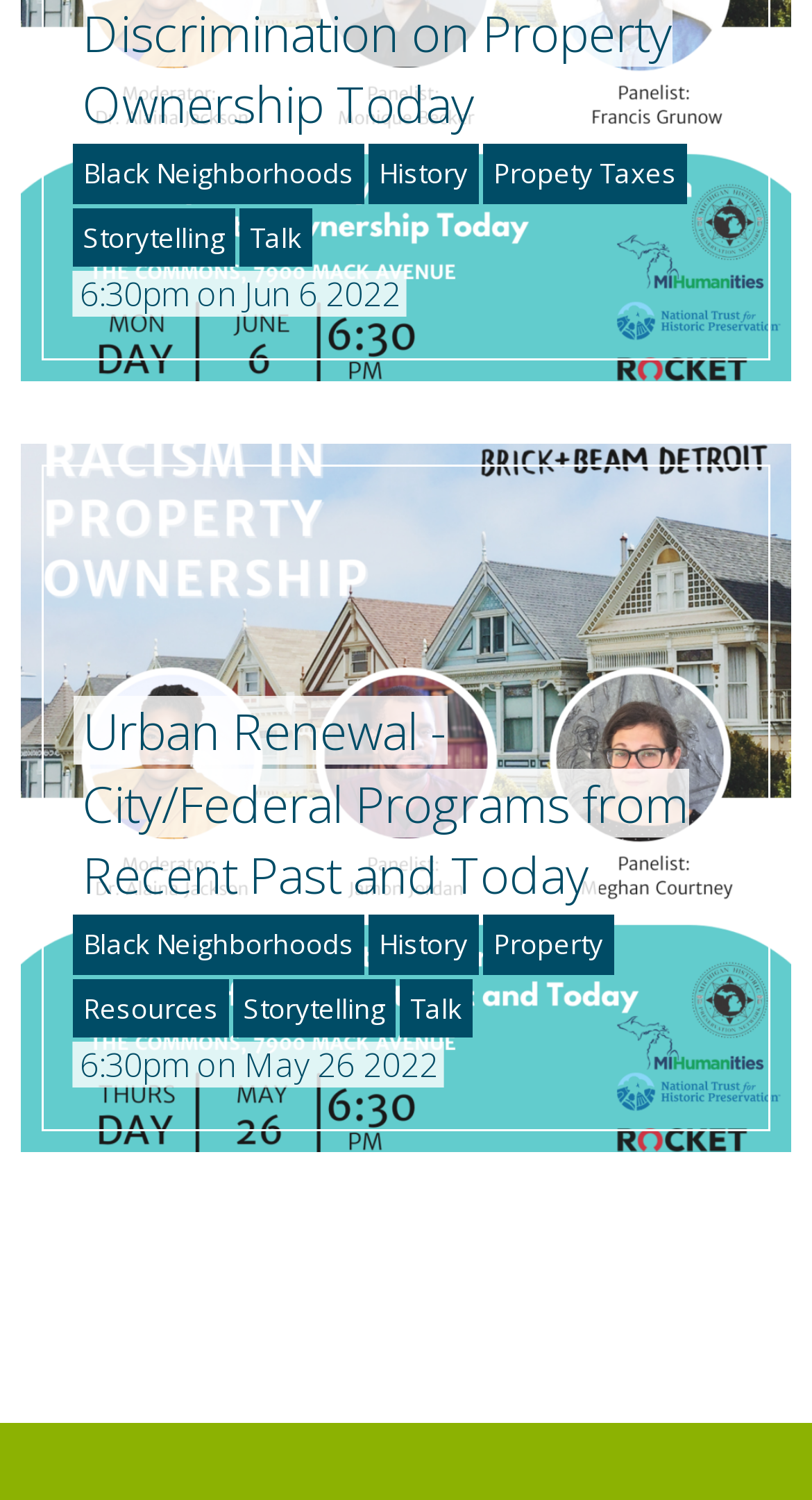What is the topic of the event on June 6, 2022?
Ensure your answer is thorough and detailed.

I determined the answer by looking at the heading '6:30pm on Jun 6 2022' and its corresponding link 'Urban Renewal - City/Federal Programs from Recent Past and Today'.